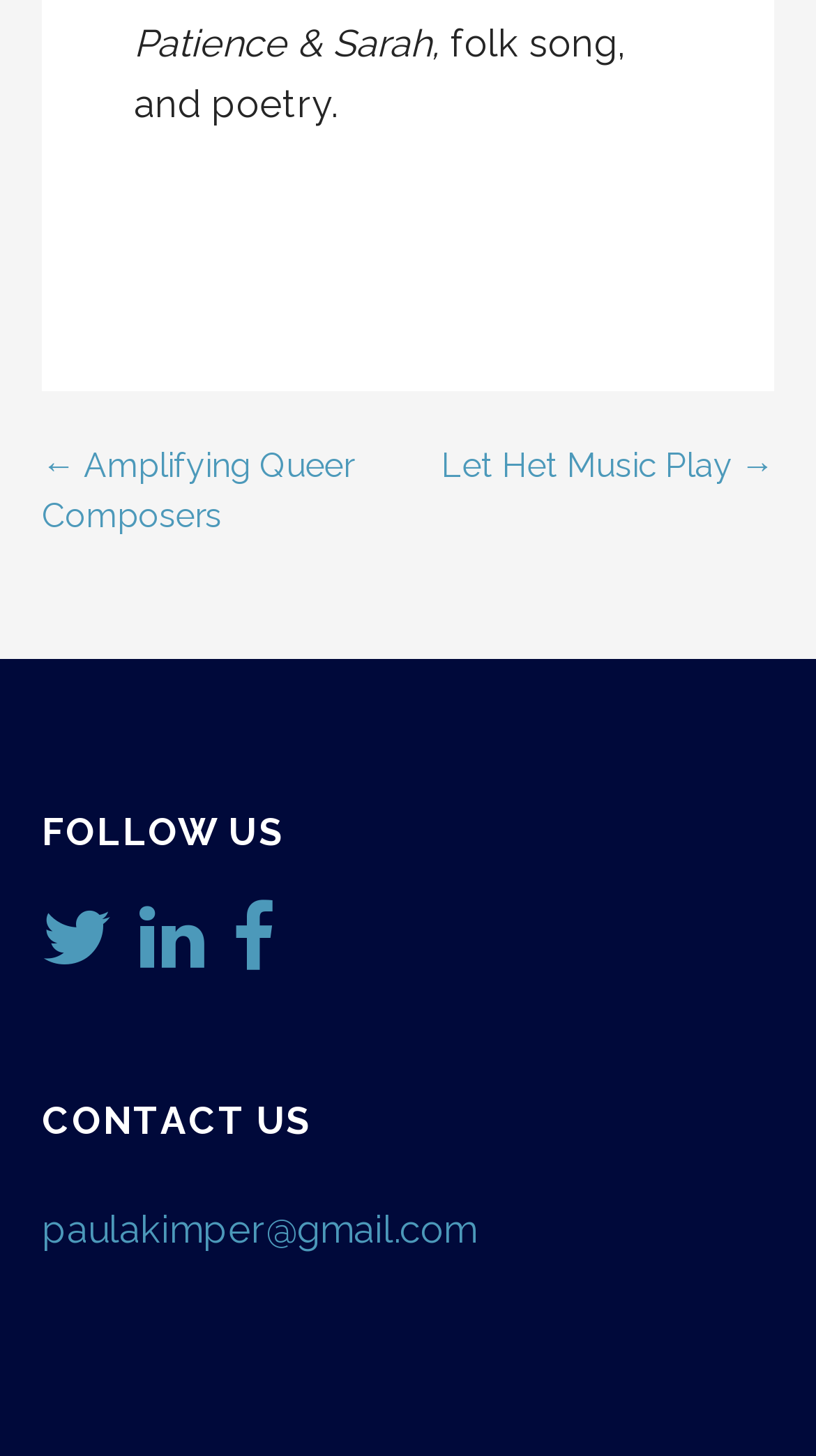Give a one-word or short phrase answer to this question: 
How many social media links are there?

3